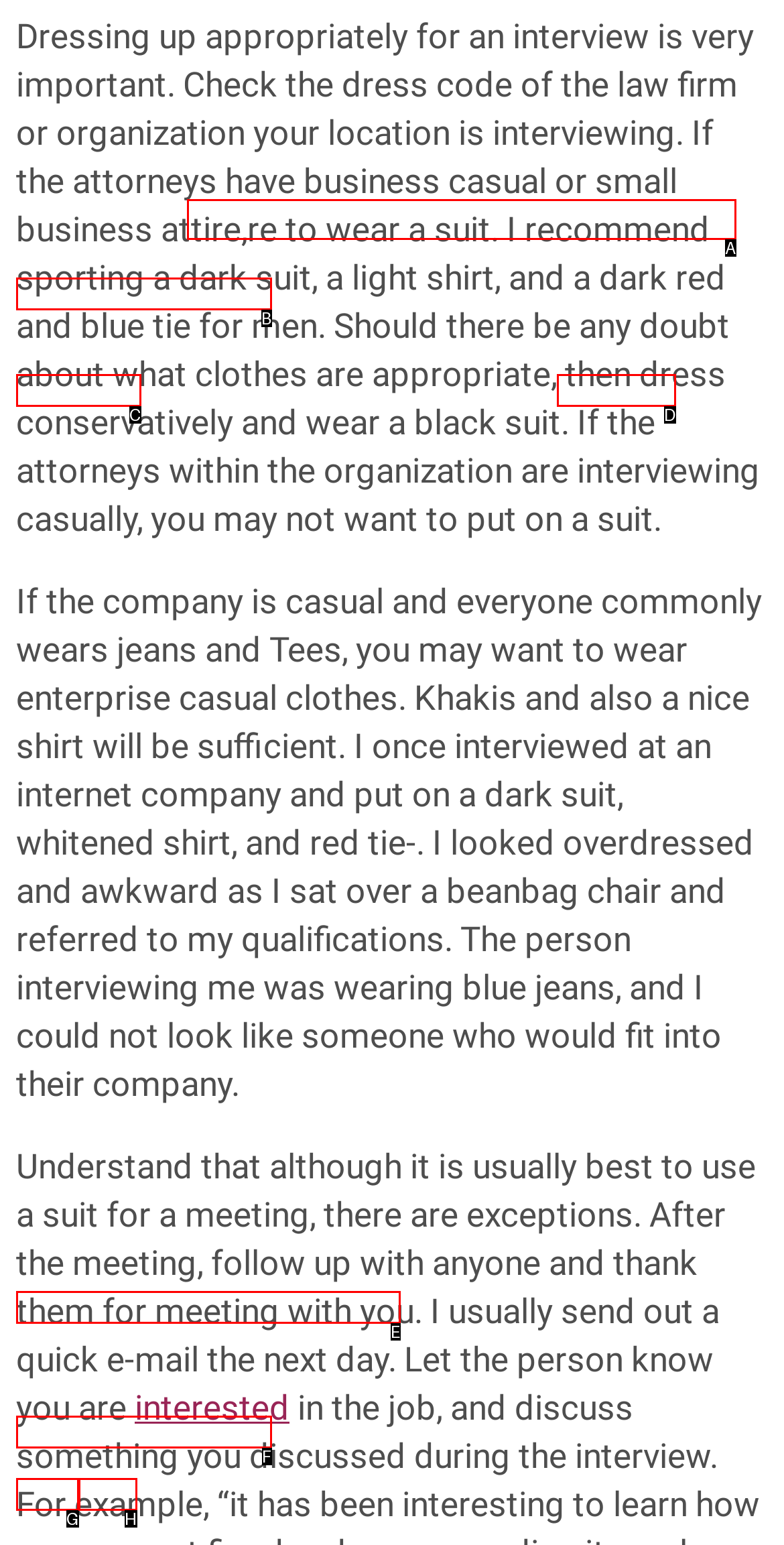Based on the description: CoffeeScript
Select the letter of the corresponding UI element from the choices provided.

None